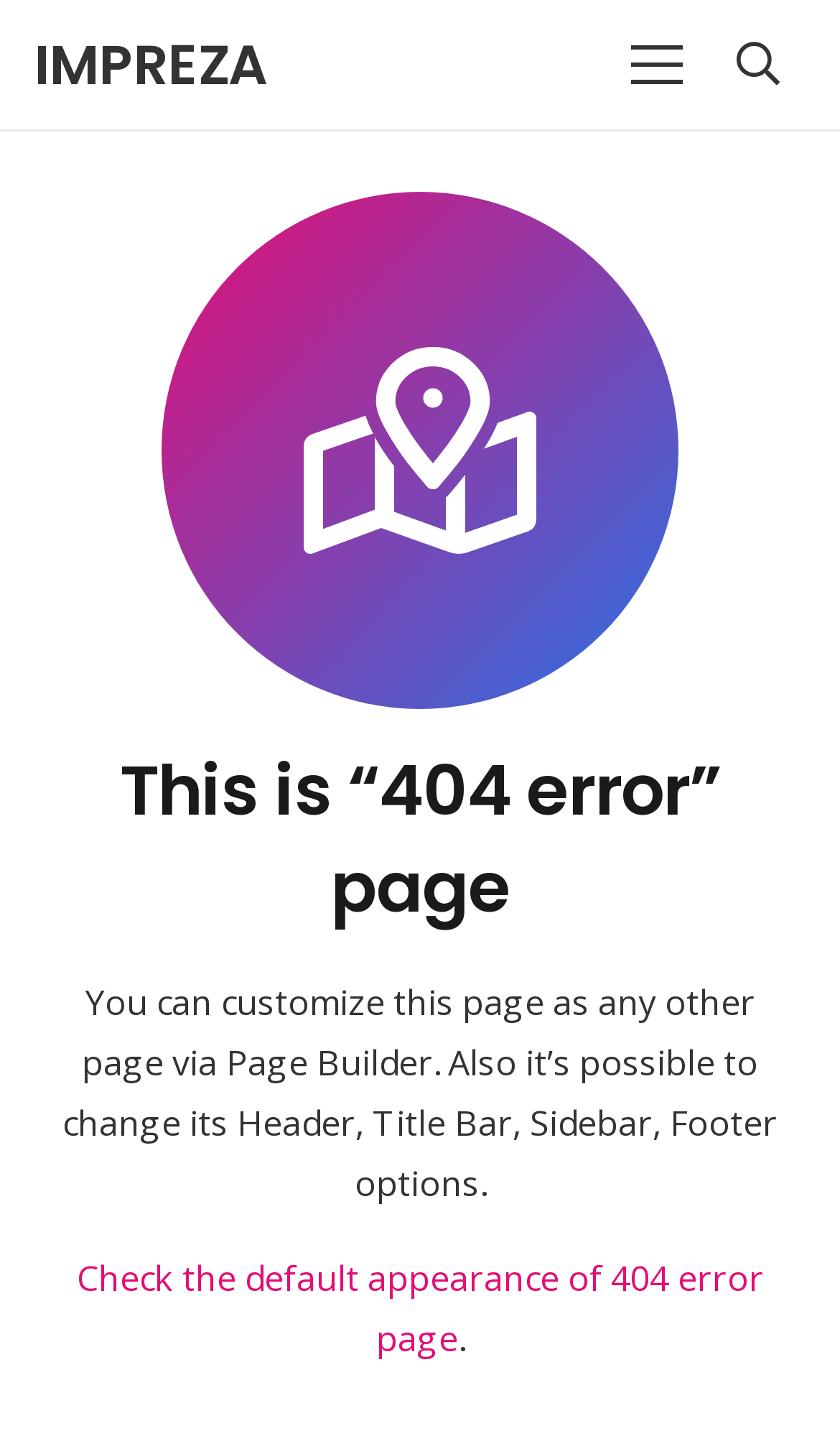How many links are present on this page? Look at the image and give a one-word or short phrase answer.

3